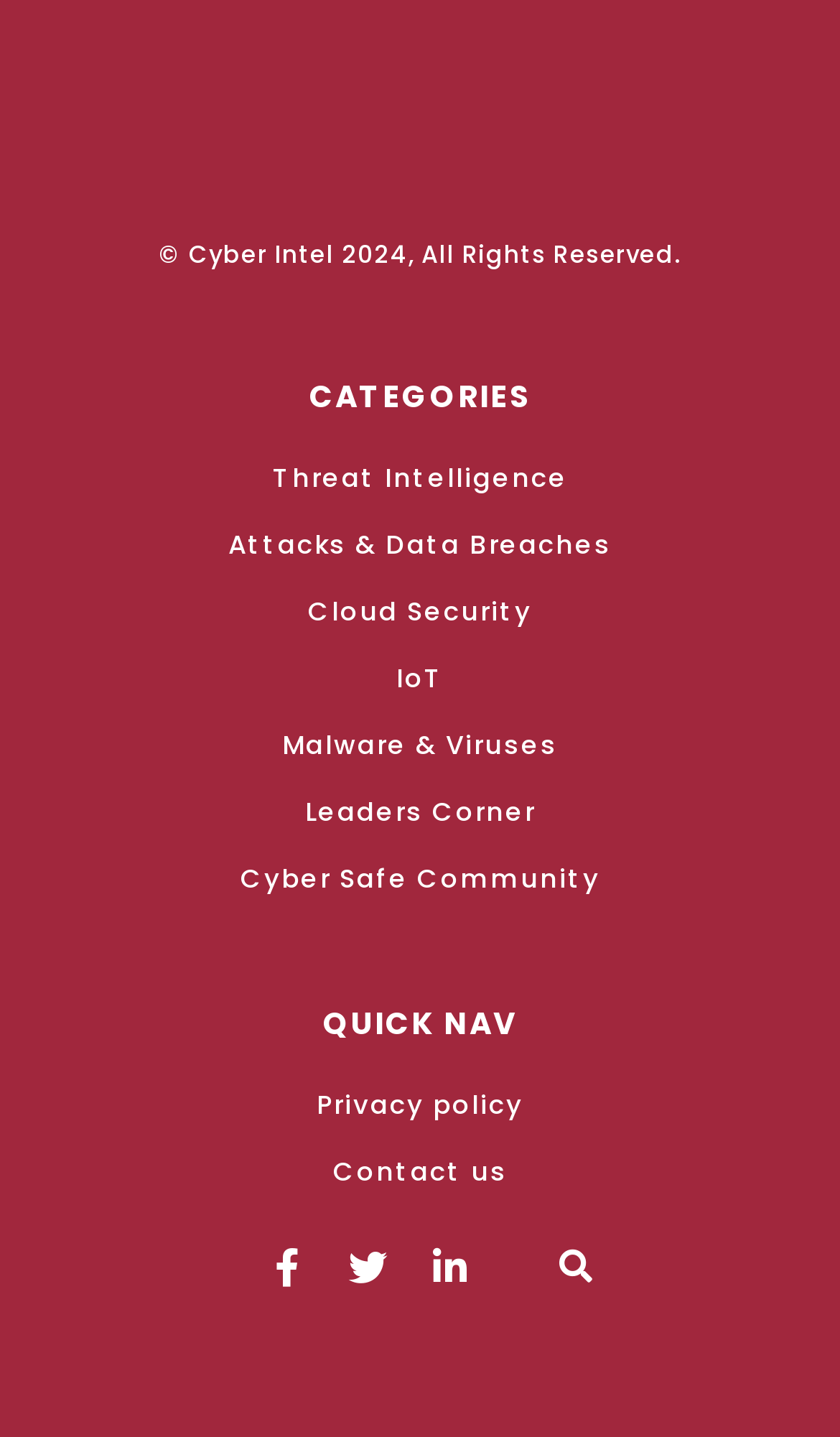Locate the bounding box coordinates of the element to click to perform the following action: 'Search for something'. The coordinates should be given as four float values between 0 and 1, in the form of [left, top, right, bottom].

[0.649, 0.86, 0.721, 0.902]